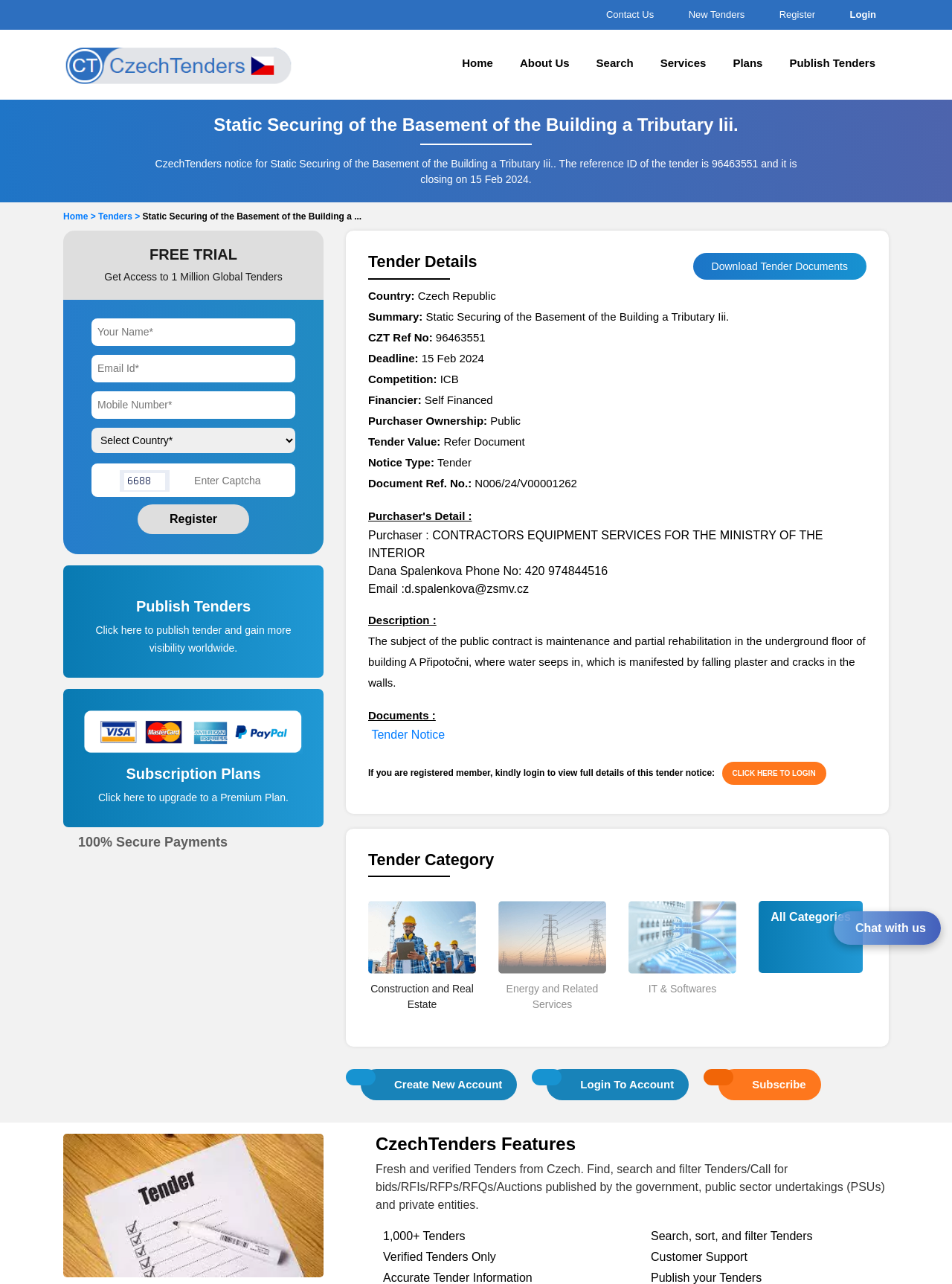Provide the bounding box coordinates of the area you need to click to execute the following instruction: "Download Tender Documents".

[0.747, 0.203, 0.891, 0.212]